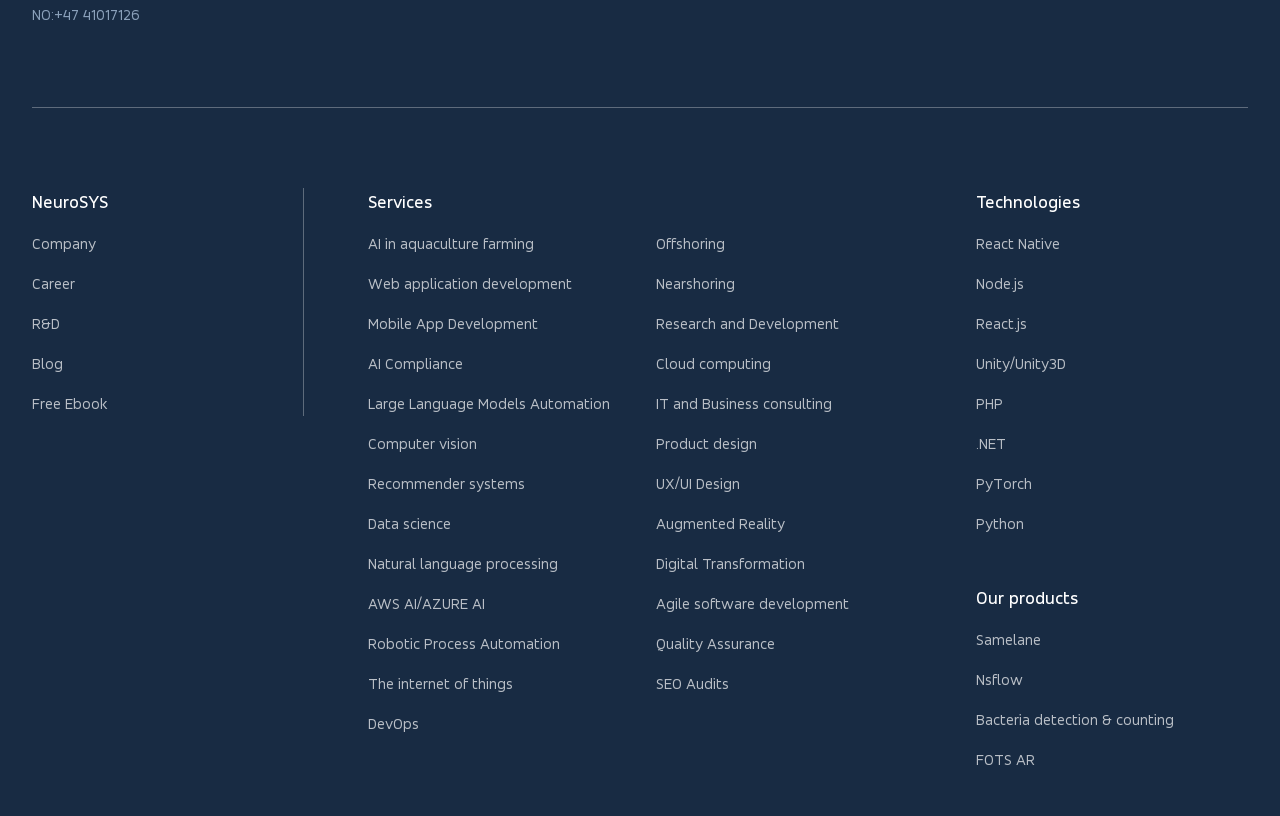Given the element description Cloud computing, specify the bounding box coordinates of the corresponding UI element in the format (top-left x, top-left y, bottom-right x, bottom-right y). All values must be between 0 and 1.

[0.512, 0.434, 0.602, 0.457]